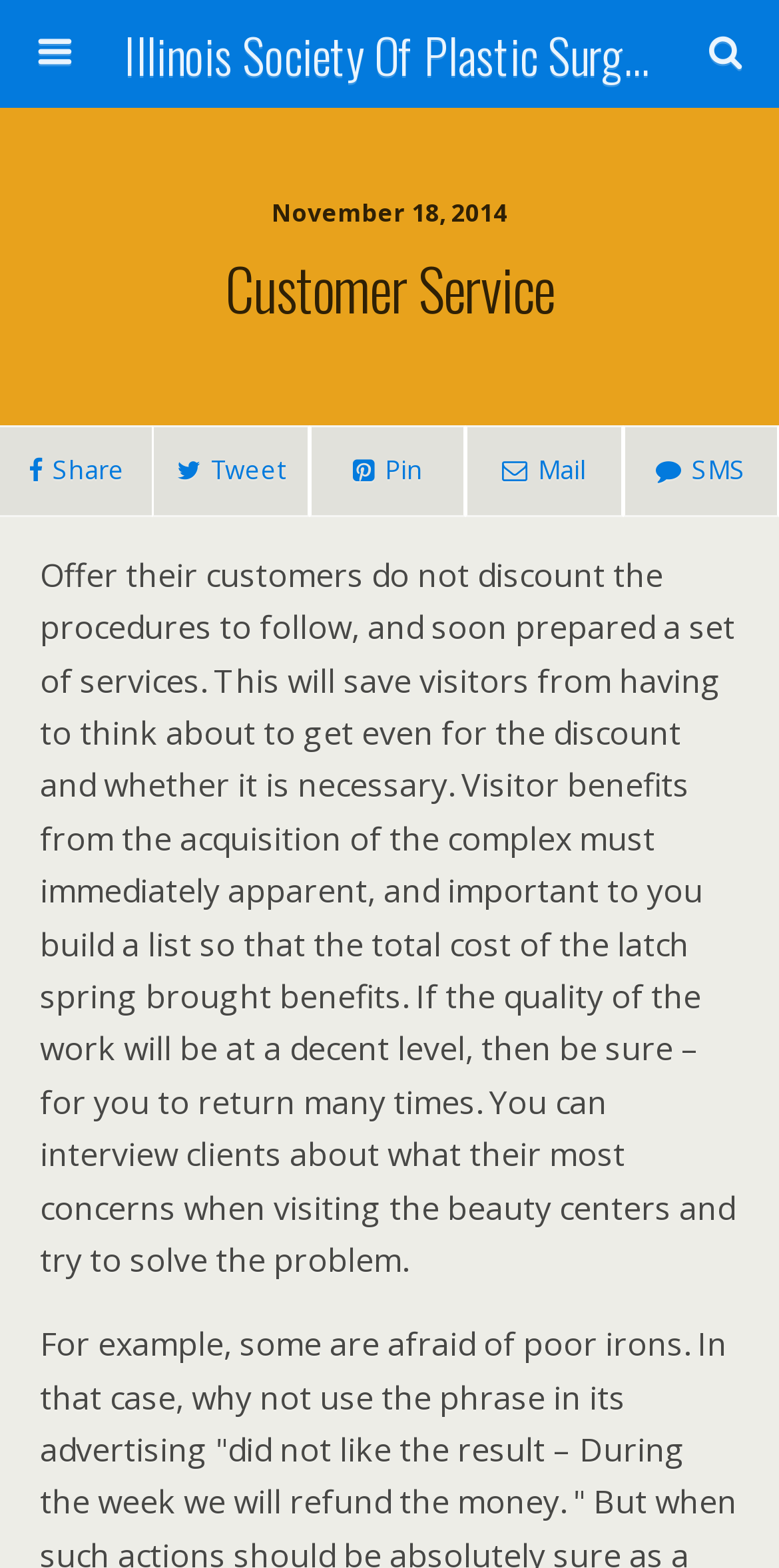Mark the bounding box of the element that matches the following description: "Mail".

[0.598, 0.272, 0.799, 0.33]